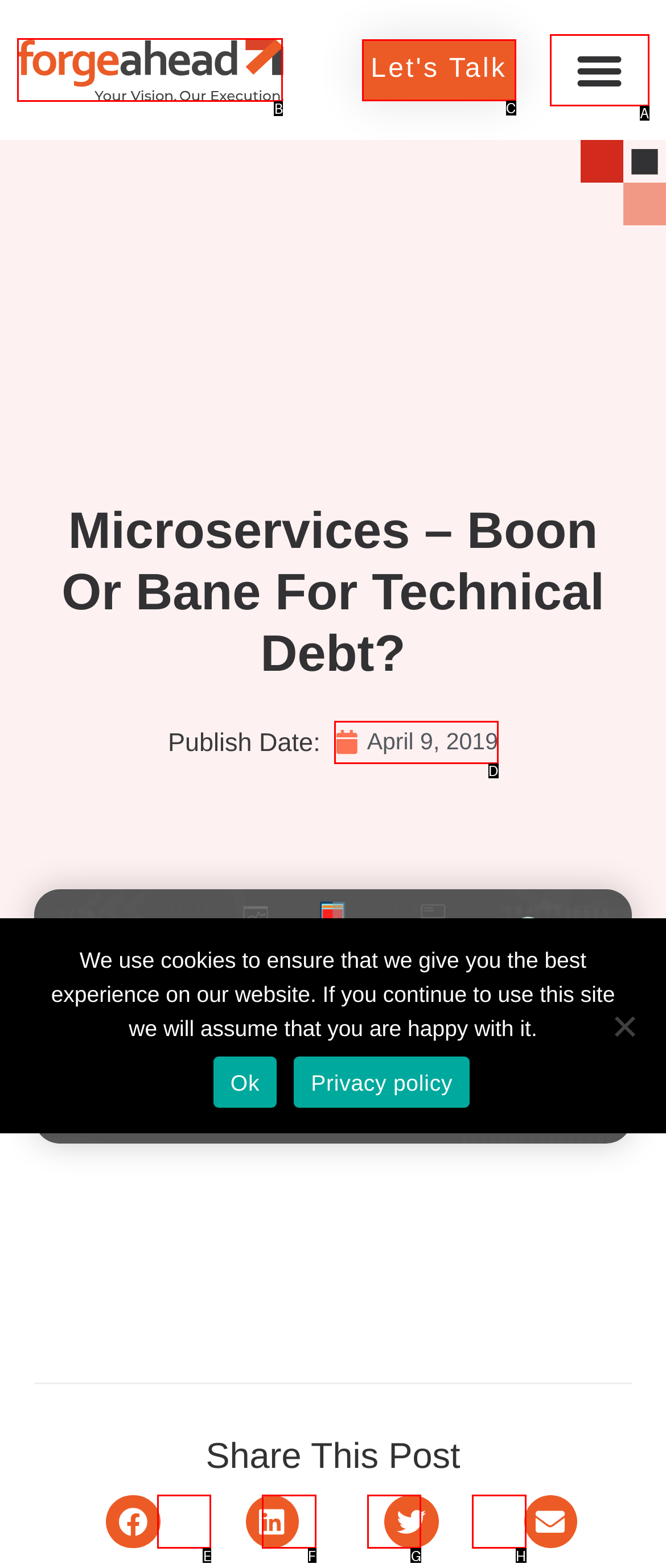Choose the letter of the element that should be clicked to complete the task: Read the article published on April 9, 2019
Answer with the letter from the possible choices.

D